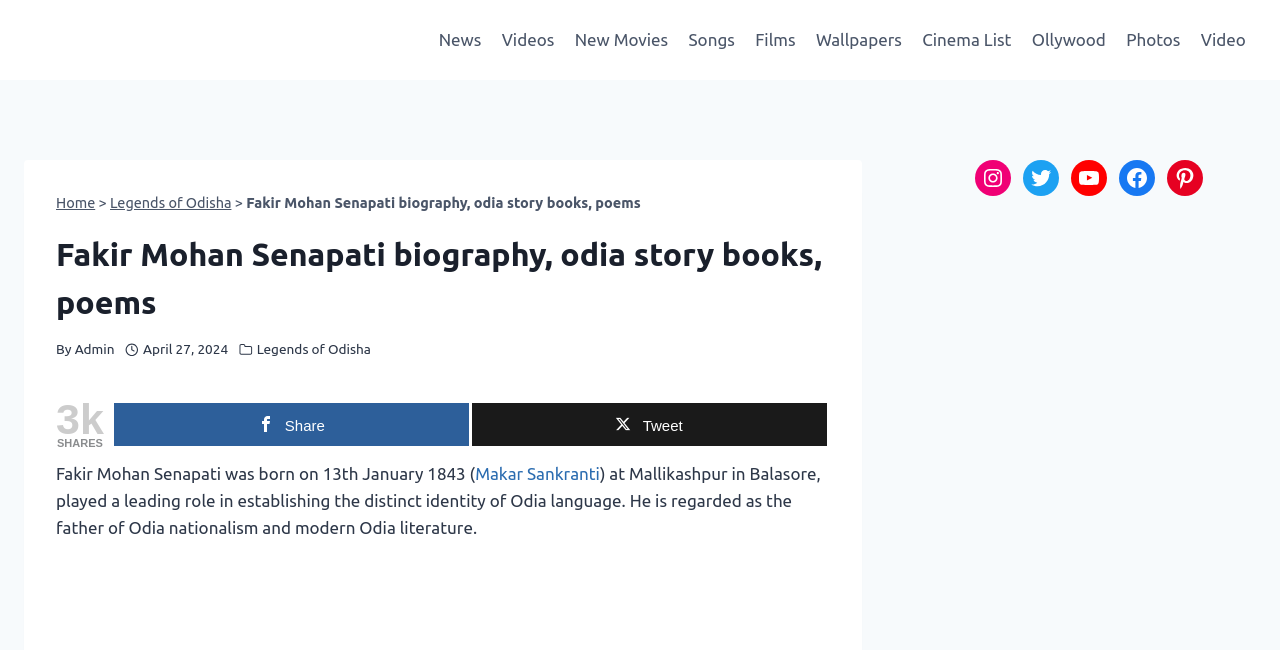Identify the bounding box coordinates for the UI element mentioned here: "Legends of Odisha". Provide the coordinates as four float values between 0 and 1, i.e., [left, top, right, bottom].

[0.2, 0.525, 0.29, 0.549]